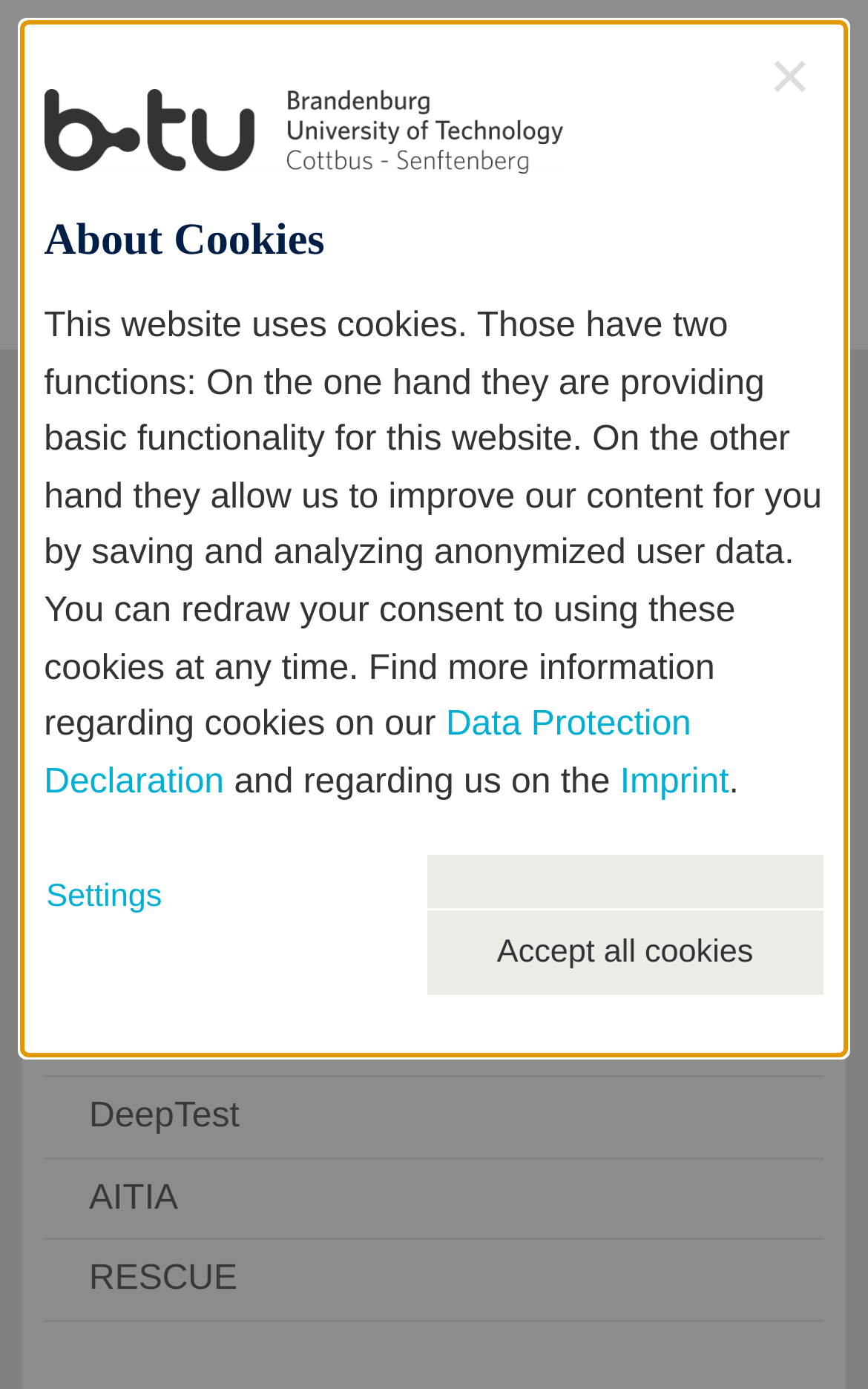How many links are there in the 'You are here:' navigation?
Please utilize the information in the image to give a detailed response to the question.

I found the answer by counting the number of link elements that are children of the navigation element with the text 'You are here:'. There are 5 link elements: 'Computer Engineering Group', 'Research', 'Projects', 'Completed Projects', and 'R&C.net'.